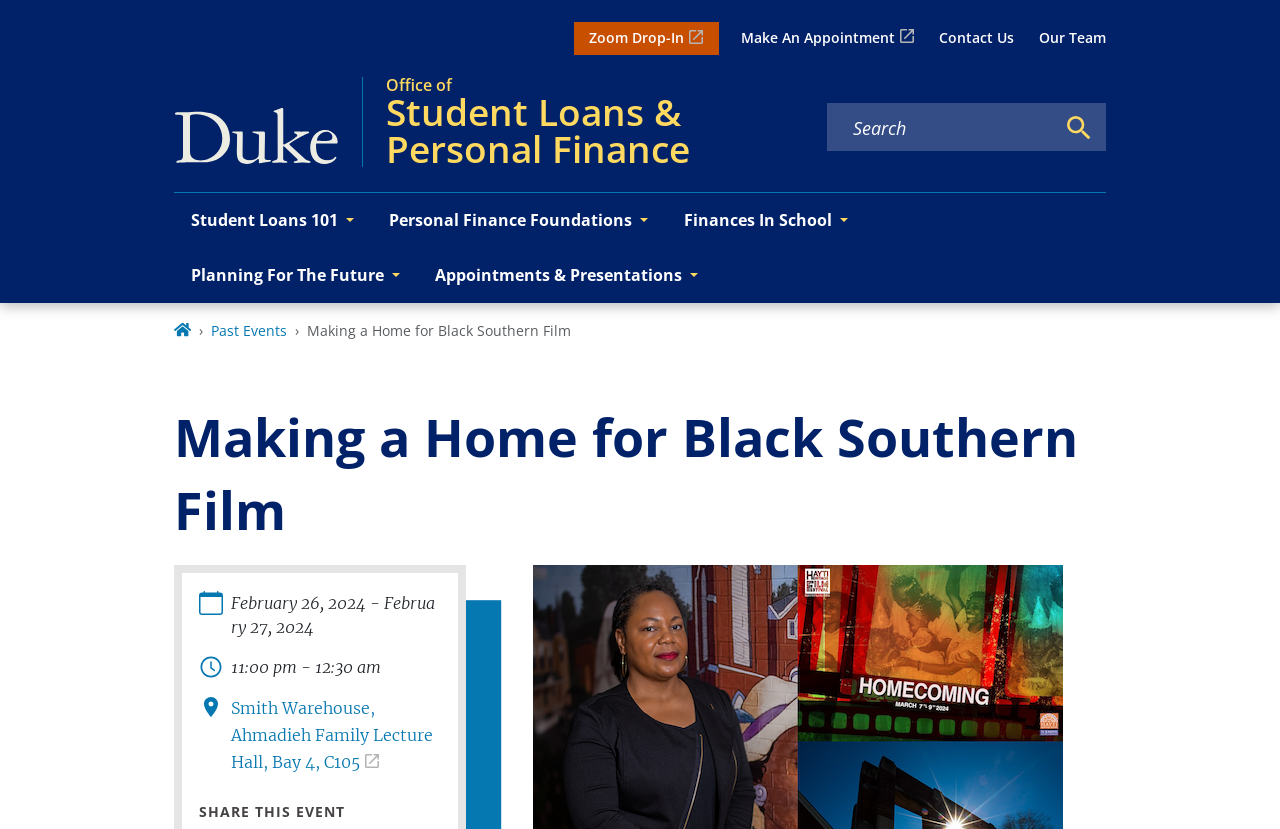What is the date of the event?
Answer briefly with a single word or phrase based on the image.

February 26-27, 2024